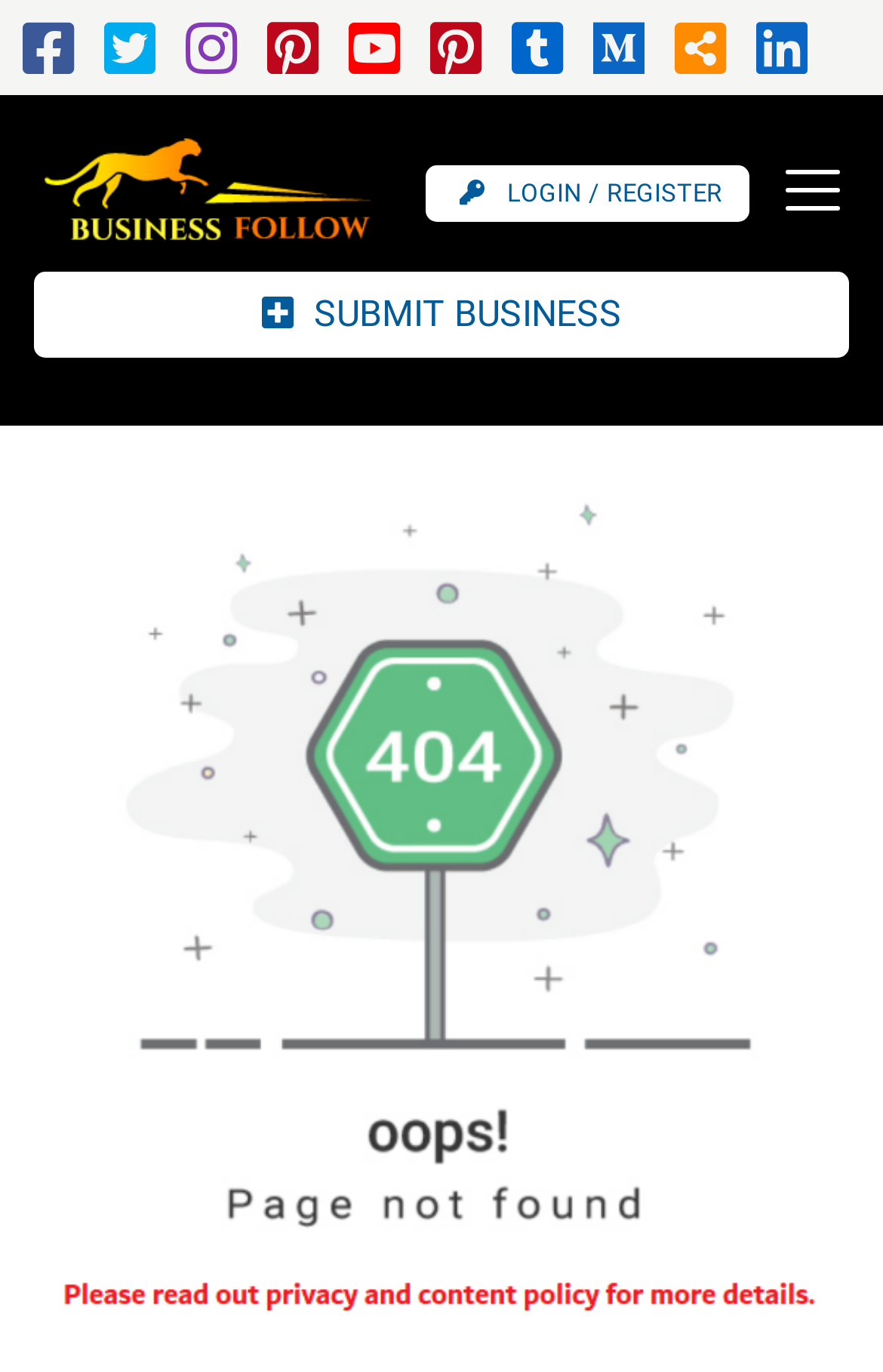Explain the webpage's layout and main content in detail.

The webpage appears to be an error page, indicated by the title "Page not found" and an "Error Page" image that takes up most of the page's real estate. At the top left, there is a logo for "businessfollow.com" accompanied by a link to the same. 

On the top navigation bar, there are 9 social media links, each represented by an icon, spaced evenly apart from each other. These icons are positioned above the logo and the error page image. 

To the right of the logo, there is a "LOGIN / REGISTER" link. Next to it, a "Toggle navigation" button is present, which controls the navigation menu. 

At the bottom of the page, there is a prominent "SUBMIT BUSINESS" link, accompanied by an icon. This link is centered at the bottom of the page, spanning the entire width.